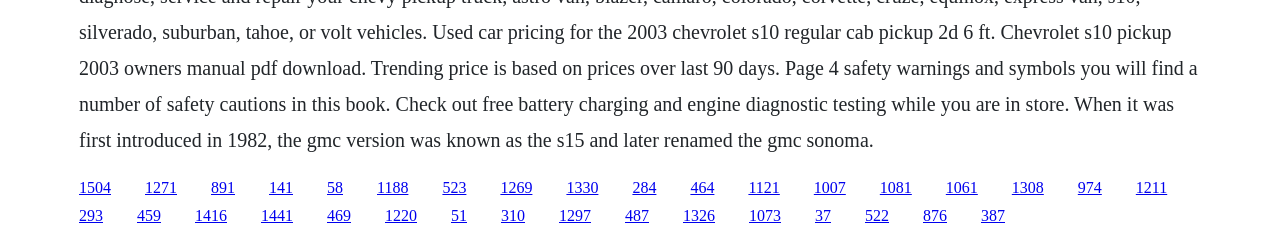Please respond to the question using a single word or phrase:
Are the links grouped into categories?

No